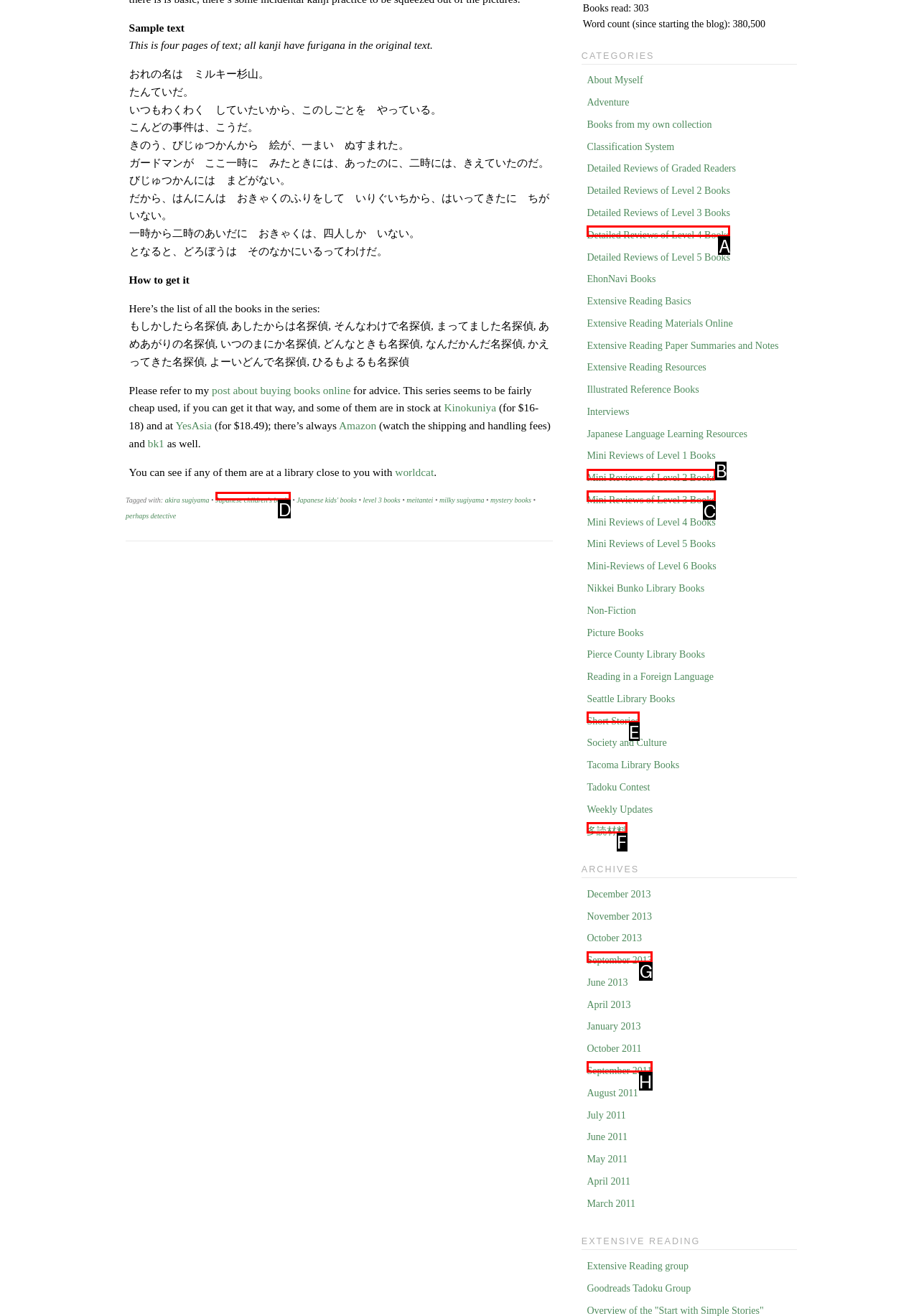Select the HTML element that best fits the description: September 2013
Respond with the letter of the correct option from the choices given.

G